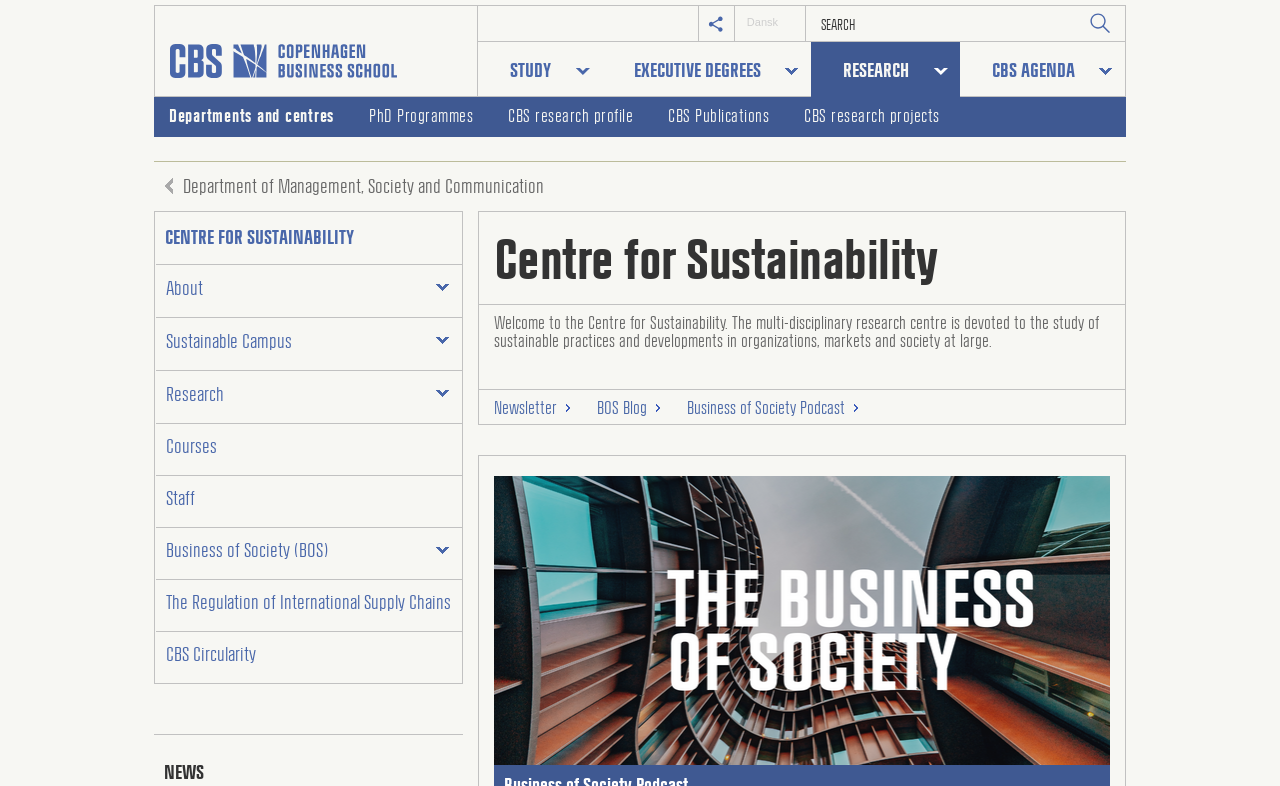Could you find the bounding box coordinates of the clickable area to complete this instruction: "Read about CBS research profile"?

[0.397, 0.137, 0.495, 0.157]